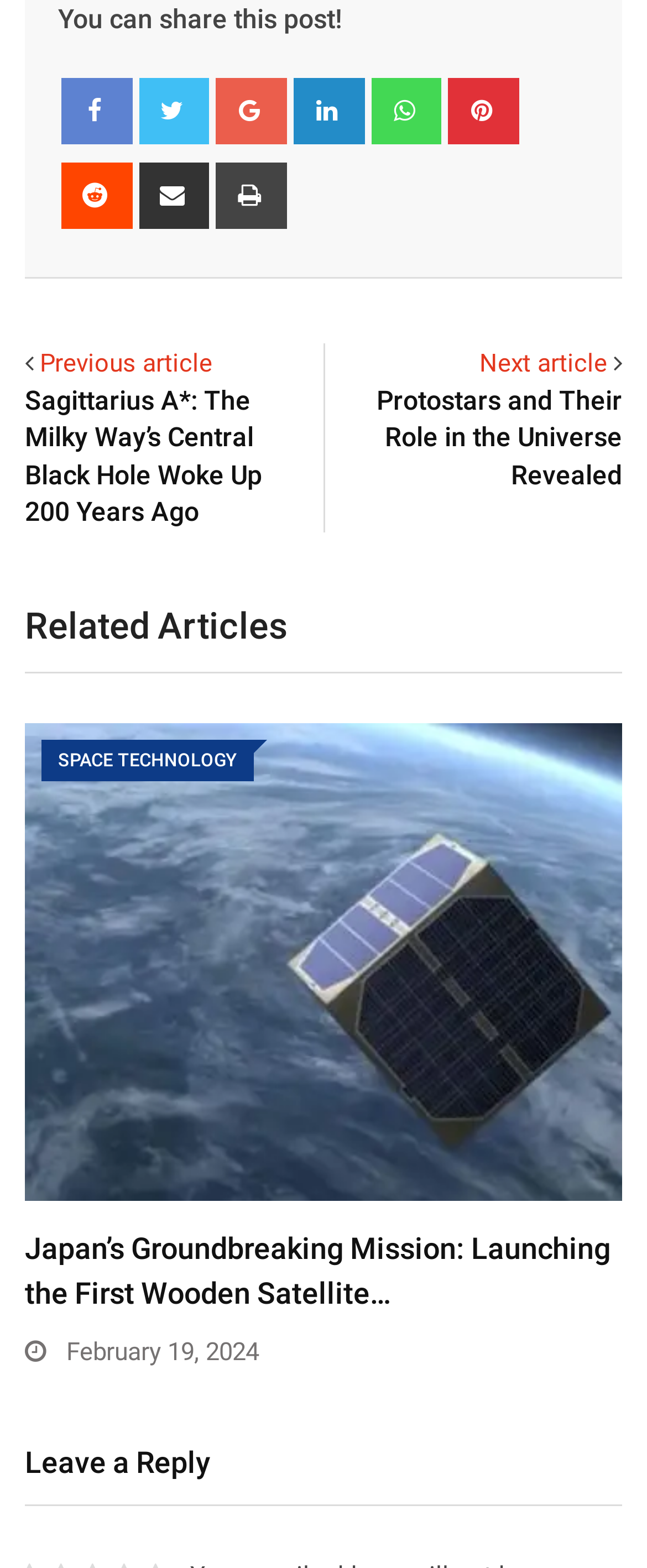What is the title of the related article?
Use the image to answer the question with a single word or phrase.

Japan’s Groundbreaking Mission